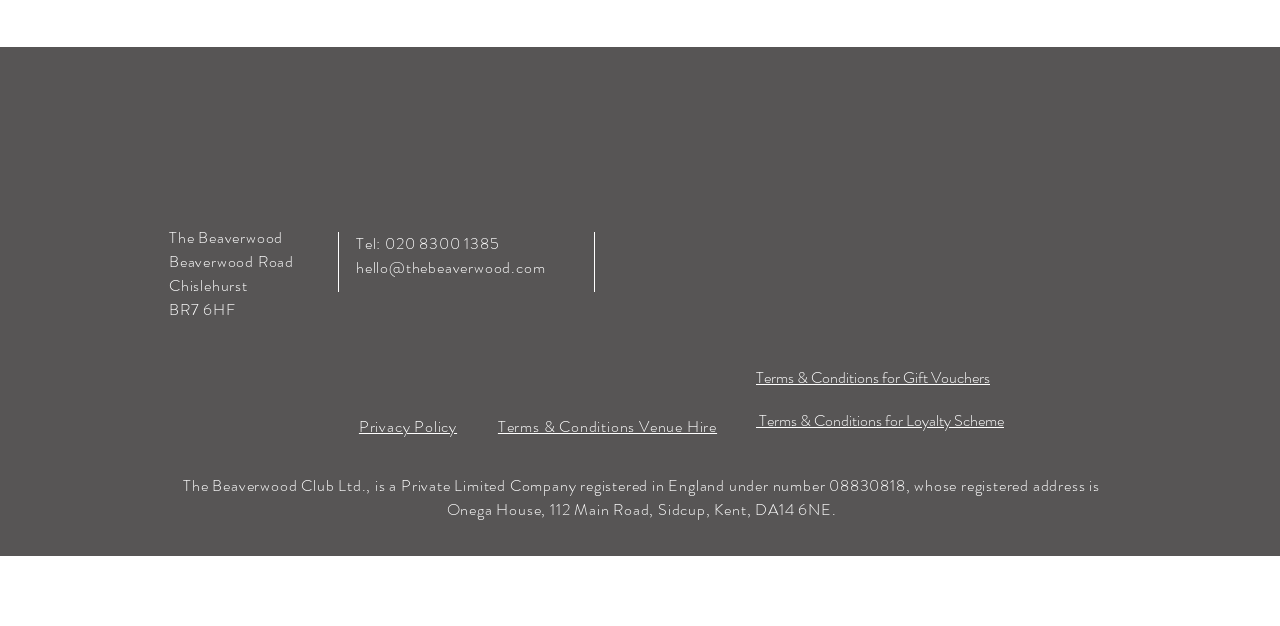Identify the bounding box coordinates of the area that should be clicked in order to complete the given instruction: "Check the company information". The bounding box coordinates should be four float numbers between 0 and 1, i.e., [left, top, right, bottom].

[0.143, 0.758, 0.859, 0.833]